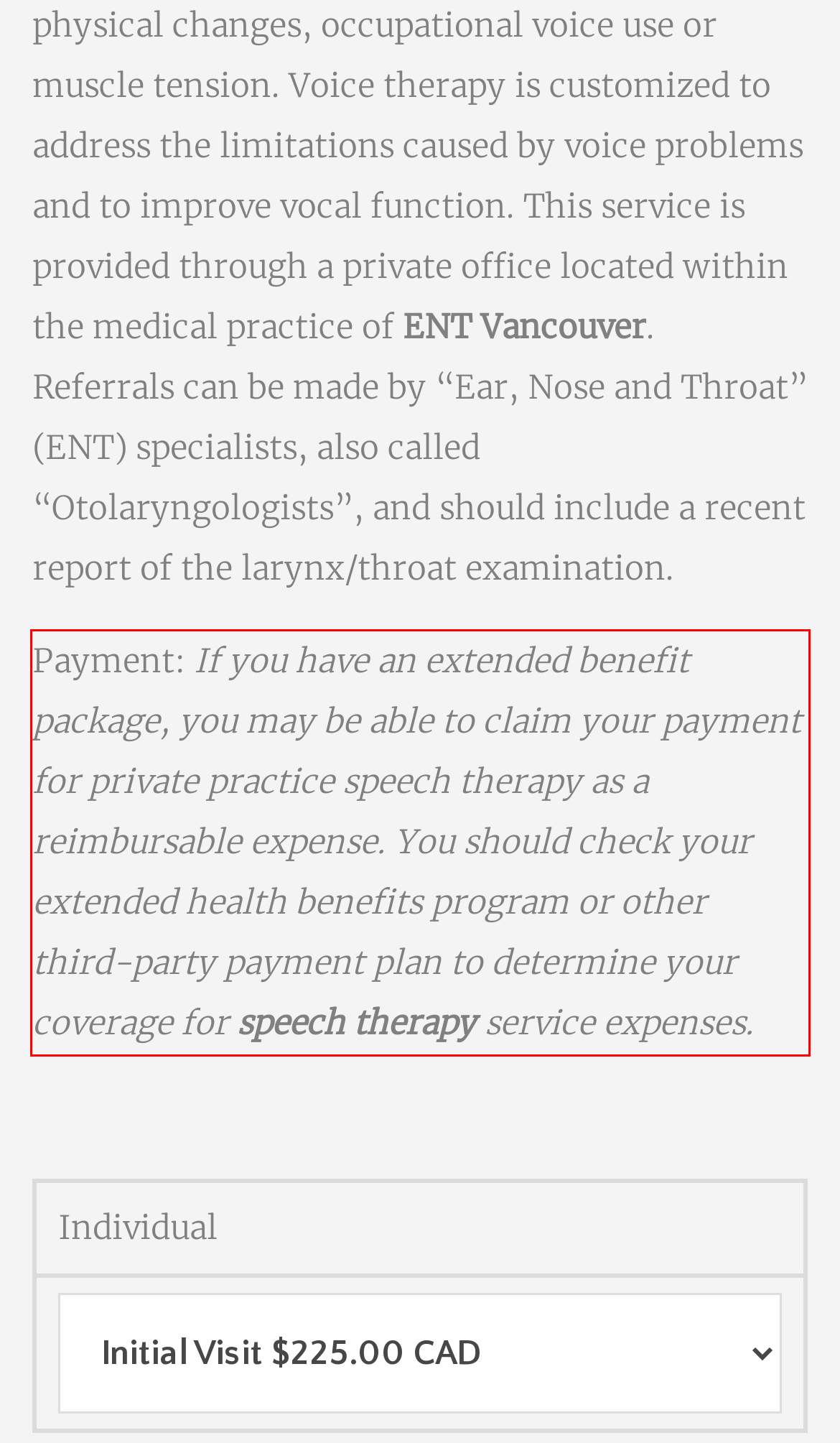Using the provided webpage screenshot, identify and read the text within the red rectangle bounding box.

Payment: If you have an extended benefit package, you may be able to claim your payment for private practice speech therapy as a reimbursable expense. You should check your extended health benefits program or other third-party payment plan to determine your coverage for speech therapy service expenses.